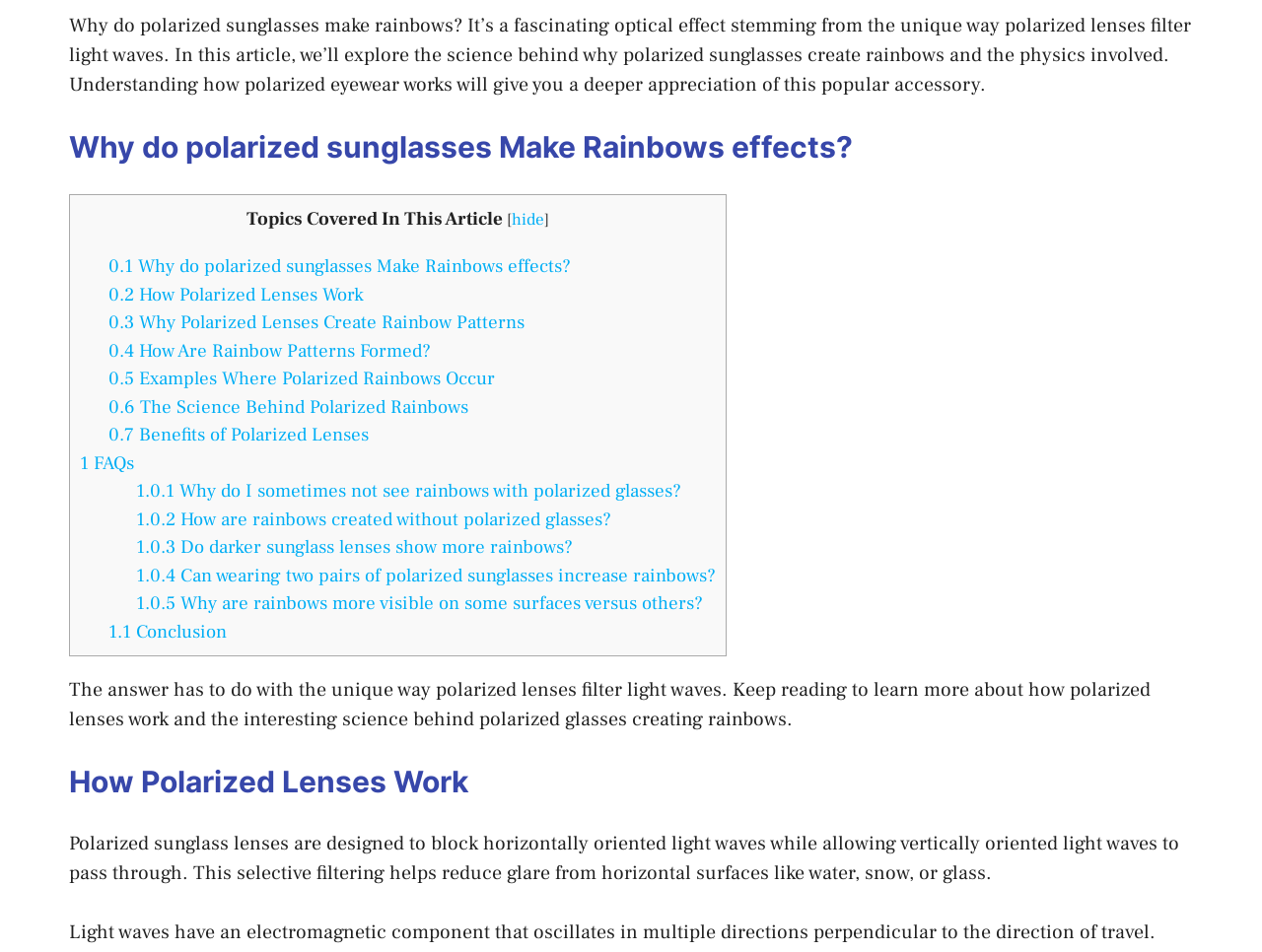Find the bounding box coordinates of the area that needs to be clicked in order to achieve the following instruction: "Click on '0.1 Why do polarized sunglasses Make Rainbows effects?'". The coordinates should be specified as four float numbers between 0 and 1, i.e., [left, top, right, bottom].

[0.086, 0.267, 0.452, 0.292]